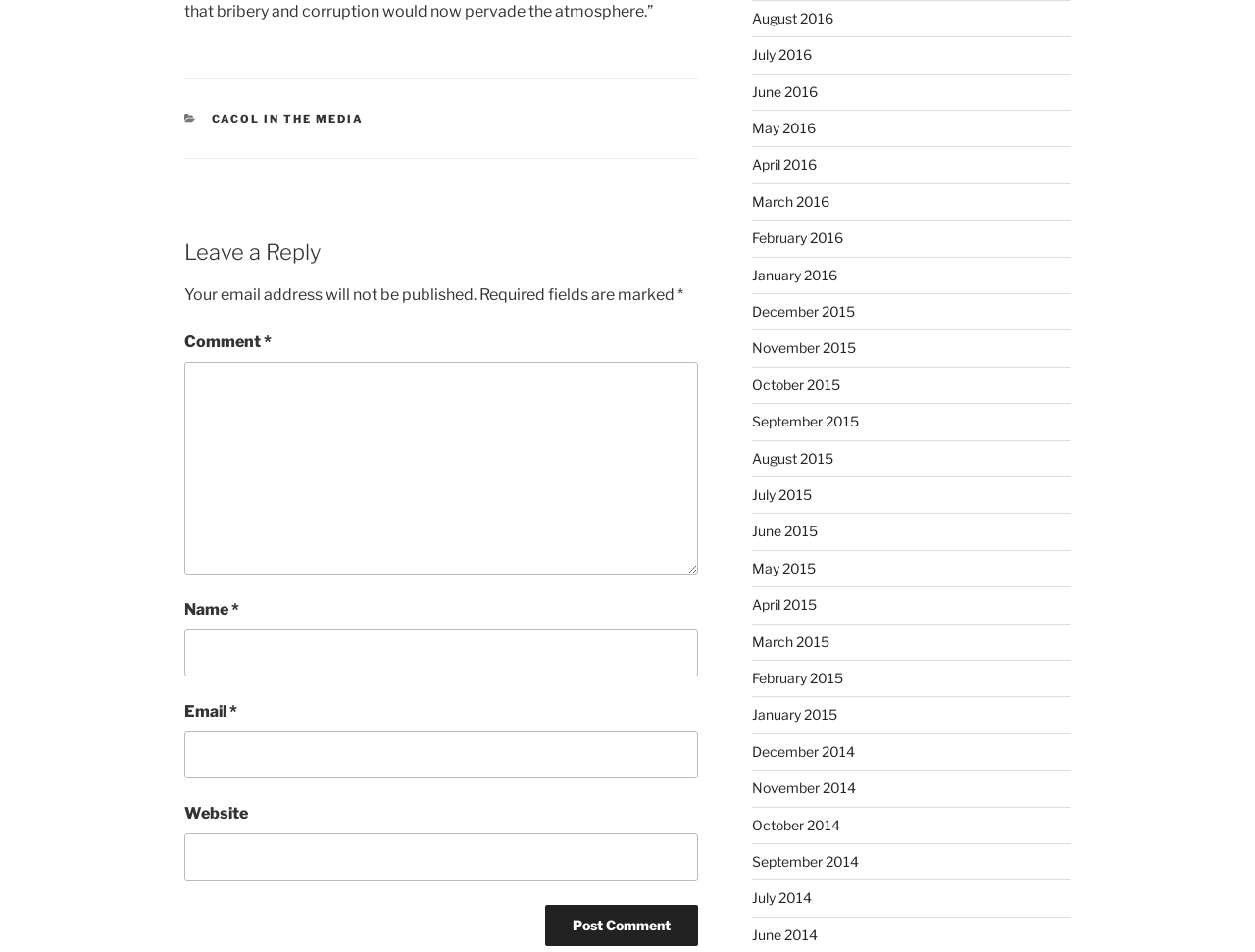Locate and provide the bounding box coordinates for the HTML element that matches this description: "CACOL In The Media".

[0.168, 0.117, 0.29, 0.131]